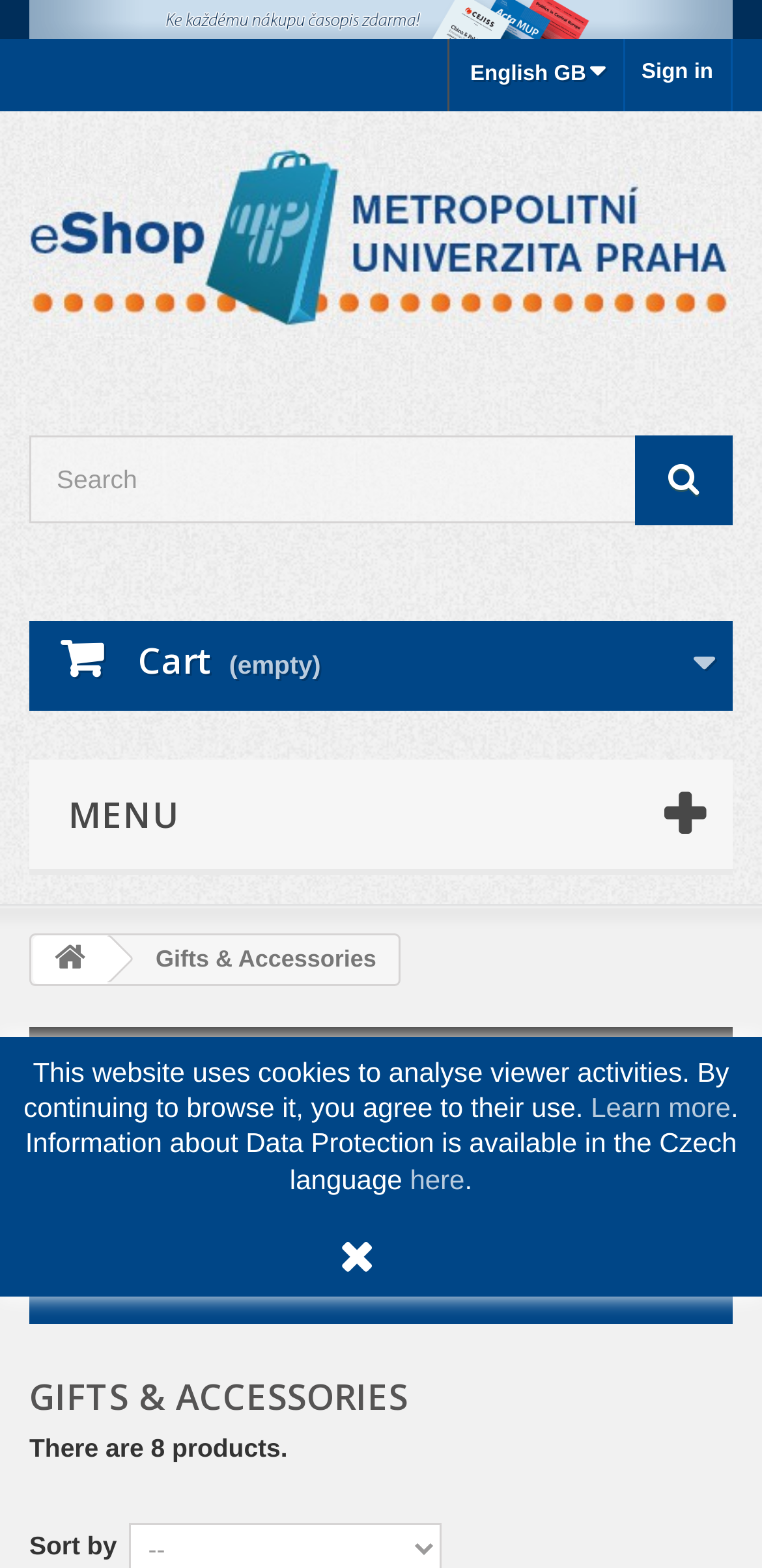What is the category of products on this webpage?
Could you answer the question with a detailed and thorough explanation?

The category of products on this webpage is Gifts & Accessories, as indicated by the multiple occurrences of this phrase throughout the webpage, including in the heading and menu items.